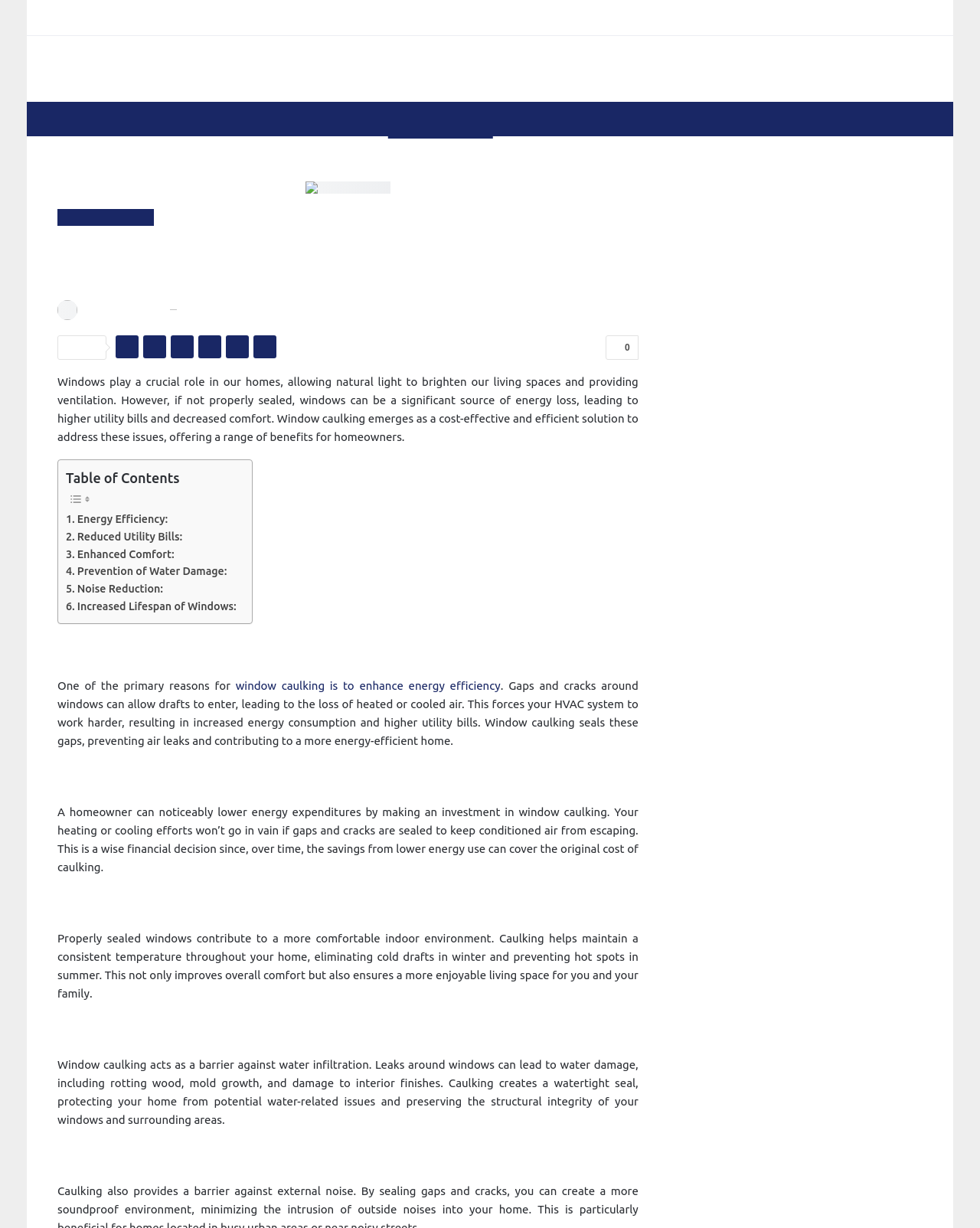Find the bounding box coordinates of the element to click in order to complete the given instruction: "Click on 'About Us'."

[0.059, 0.0, 0.101, 0.011]